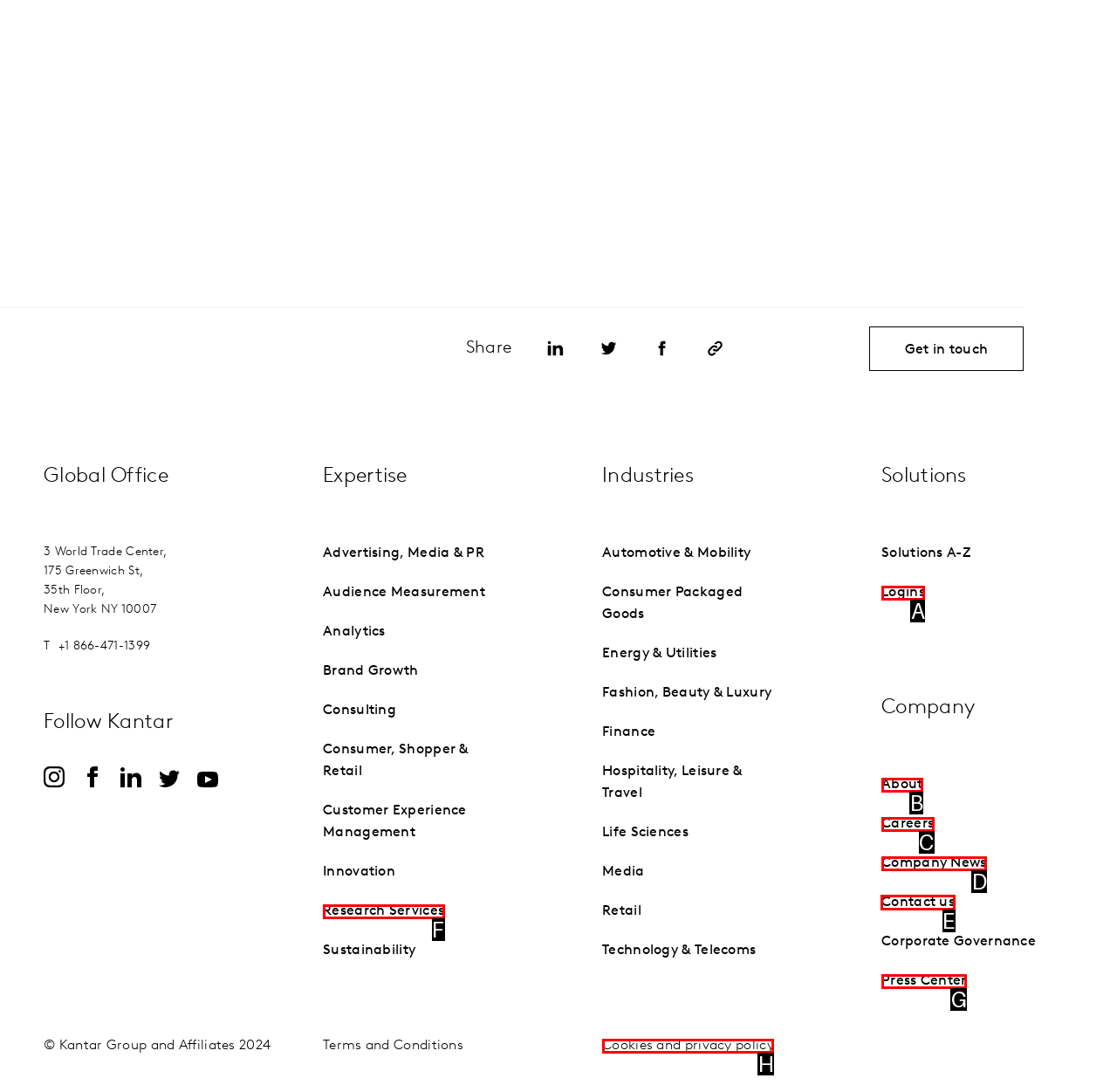From the given options, choose the one to complete the task: Contact us
Indicate the letter of the correct option.

E